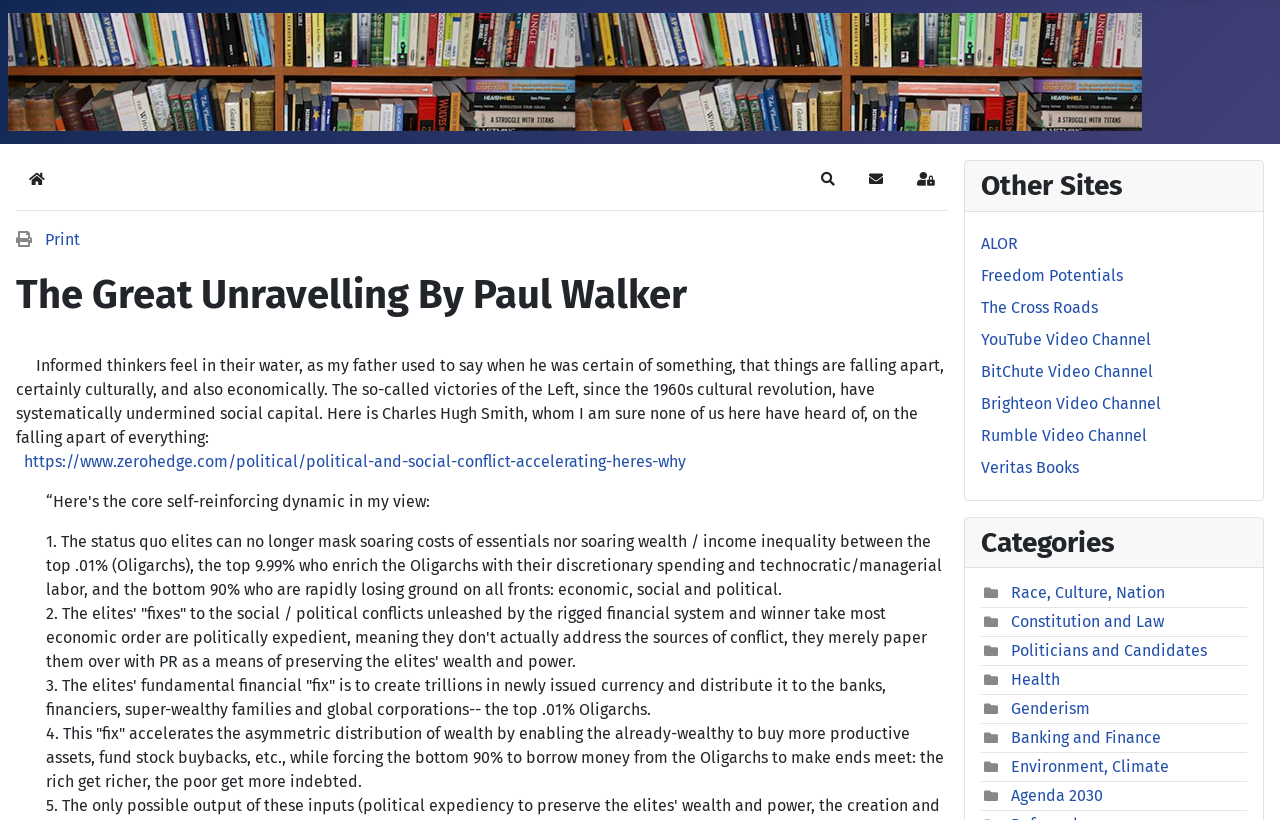How many video channels are listed?
Using the image as a reference, deliver a detailed and thorough answer to the question.

I counted the number of video channel links listed under the 'Other Sites' heading and found four links: 'YouTube Video Channel', 'BitChute Video Channel', 'Brighteon Video Channel', and 'Rumble Video Channel'.